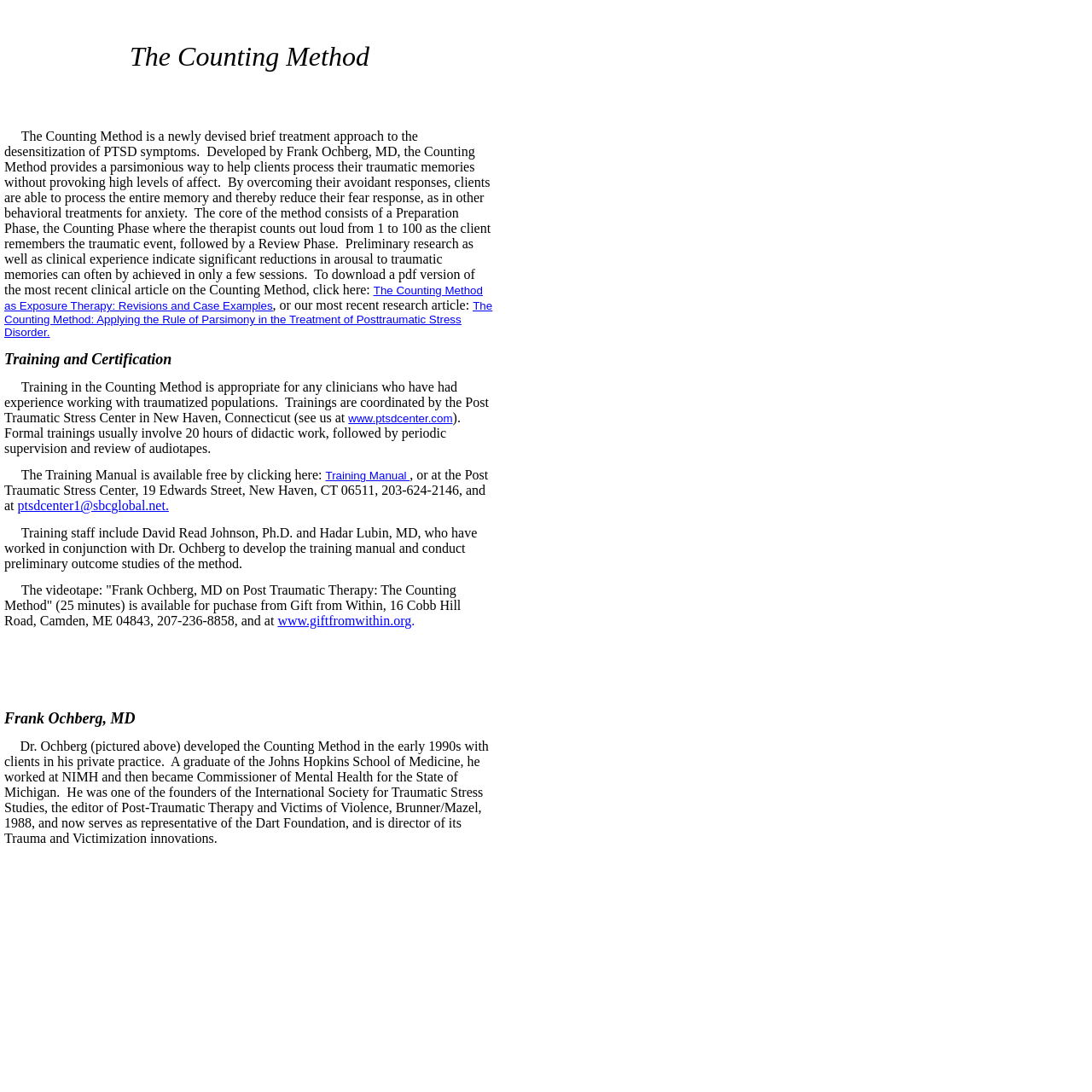Given the content of the image, can you provide a detailed answer to the question?
What is the name of the method described on this webpage?

I found the answer by reading the text in the LayoutTableCell elements, which describe the Counting Method as a brief treatment approach to the desensitization of PTSD symptoms.